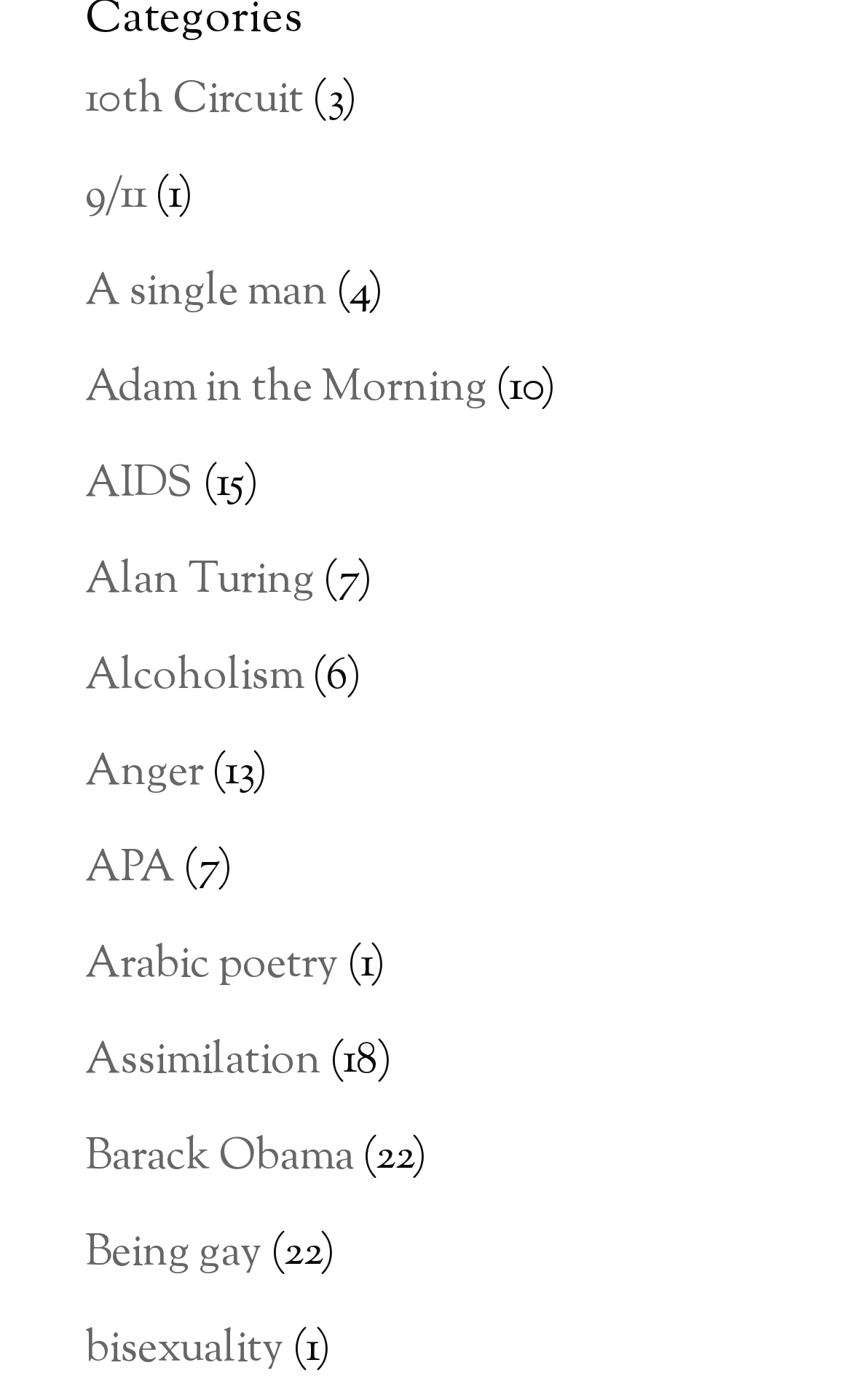Provide the bounding box coordinates for the area that should be clicked to complete the instruction: "Explore the topic of bisexuality".

[0.1, 0.942, 0.333, 0.988]